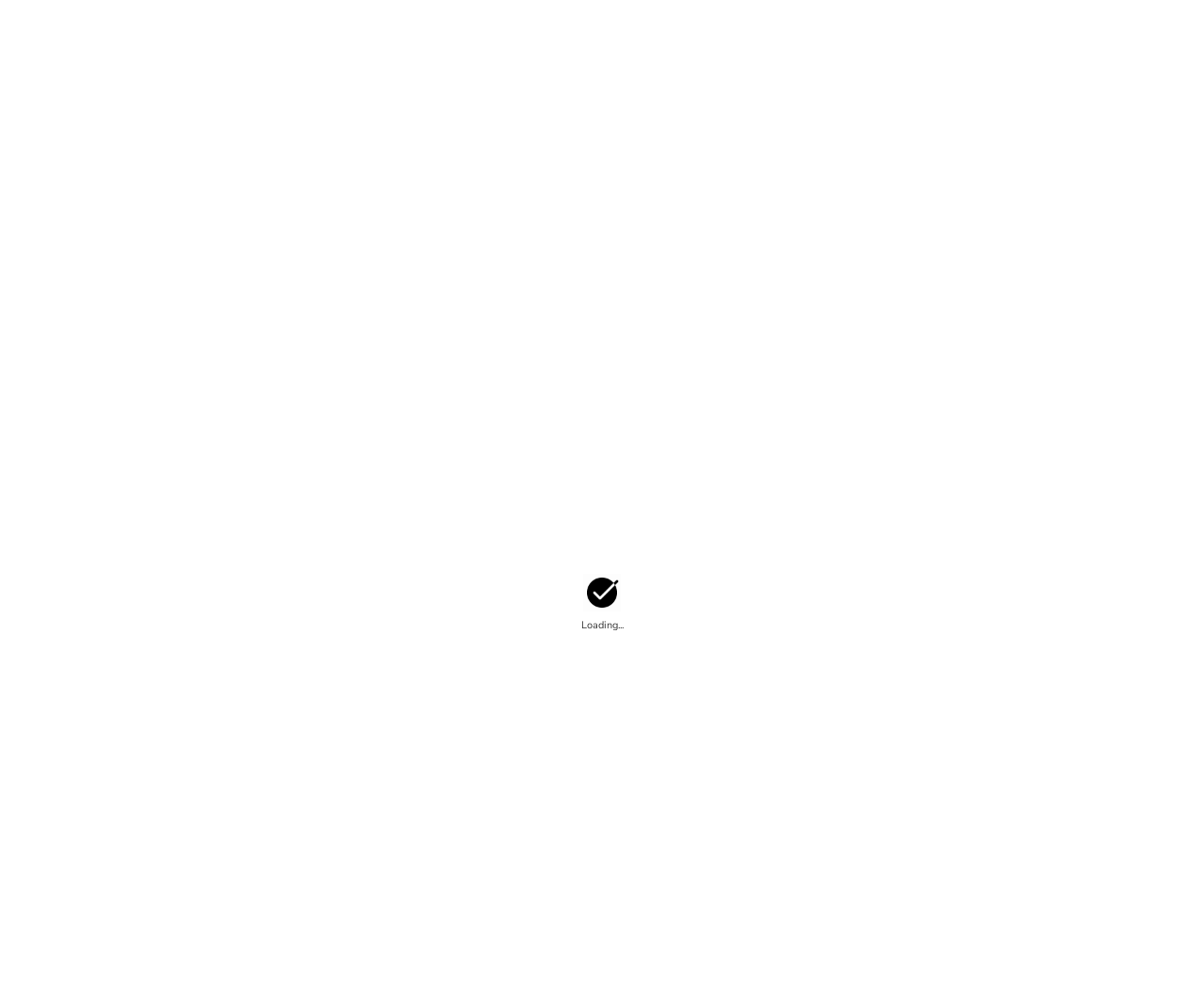Predict the bounding box for the UI component with the following description: "The Apple Pencil VR".

[0.051, 0.19, 0.156, 0.209]